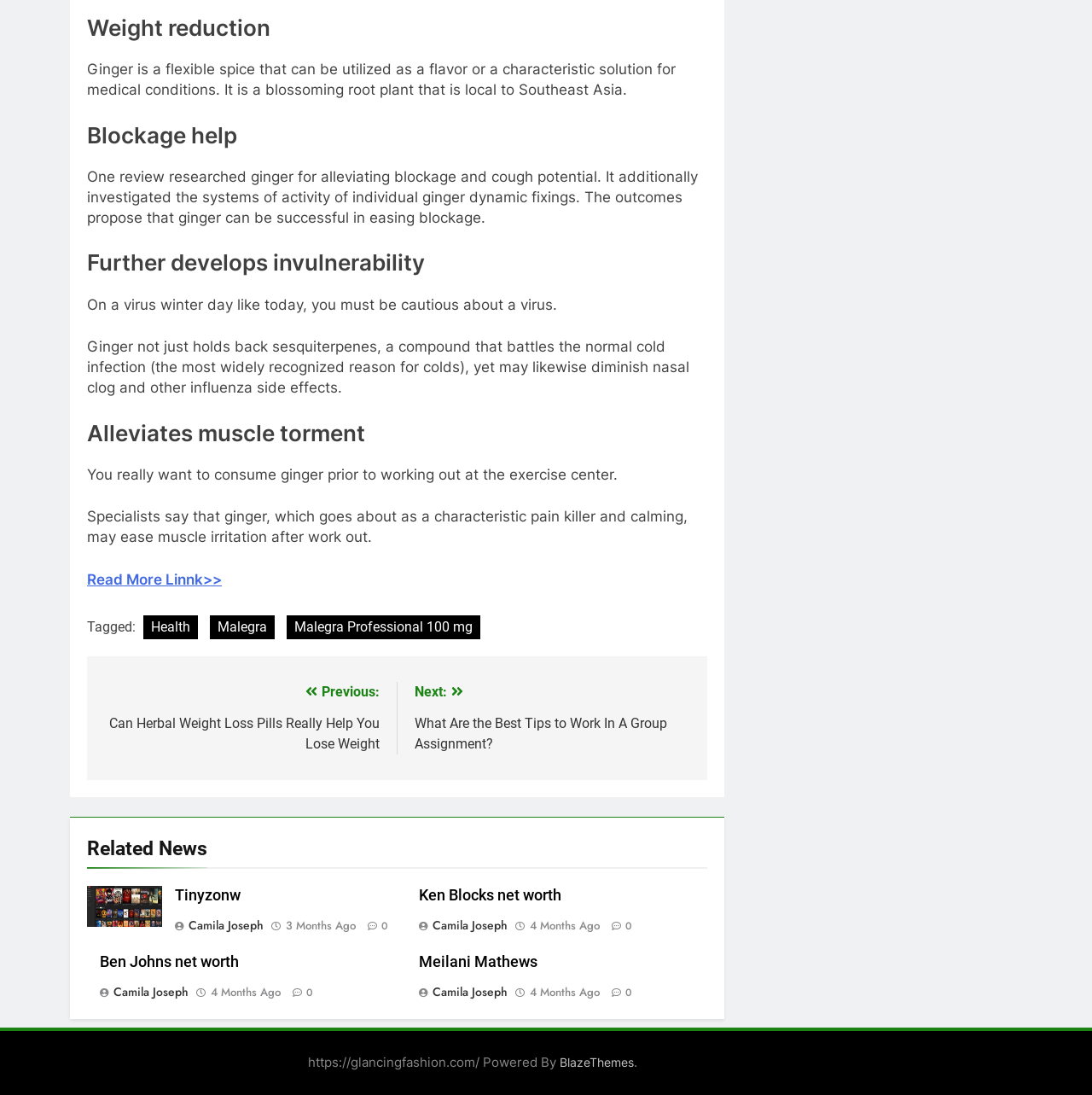What is the navigation section for?
Please provide a comprehensive and detailed answer to the question.

The navigation section, which includes 'Previous' and 'Next' links, allows users to navigate between different posts or articles on the website.